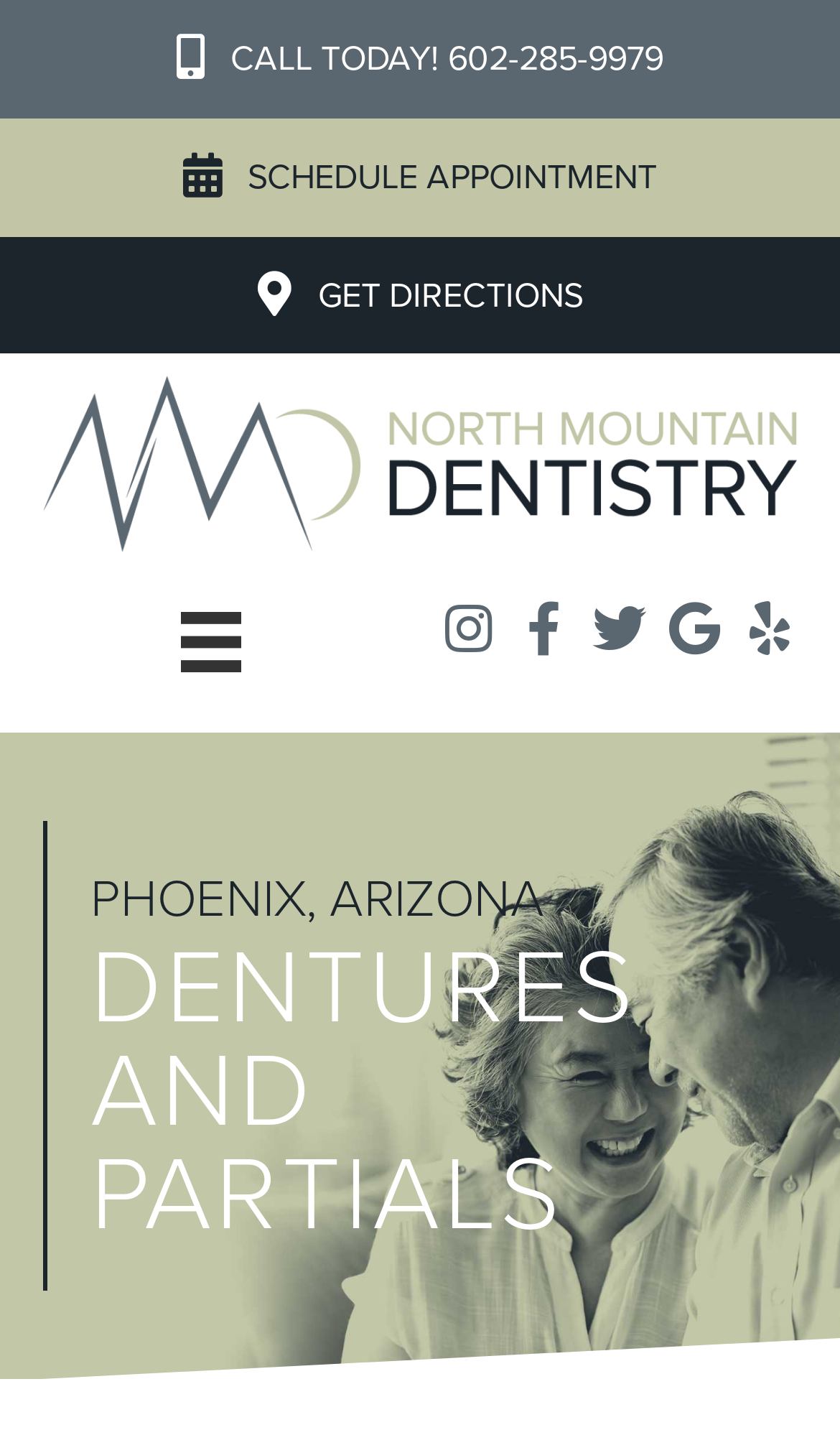Please identify the bounding box coordinates of the area that needs to be clicked to fulfill the following instruction: "Schedule an appointment."

[0.156, 0.09, 0.844, 0.158]